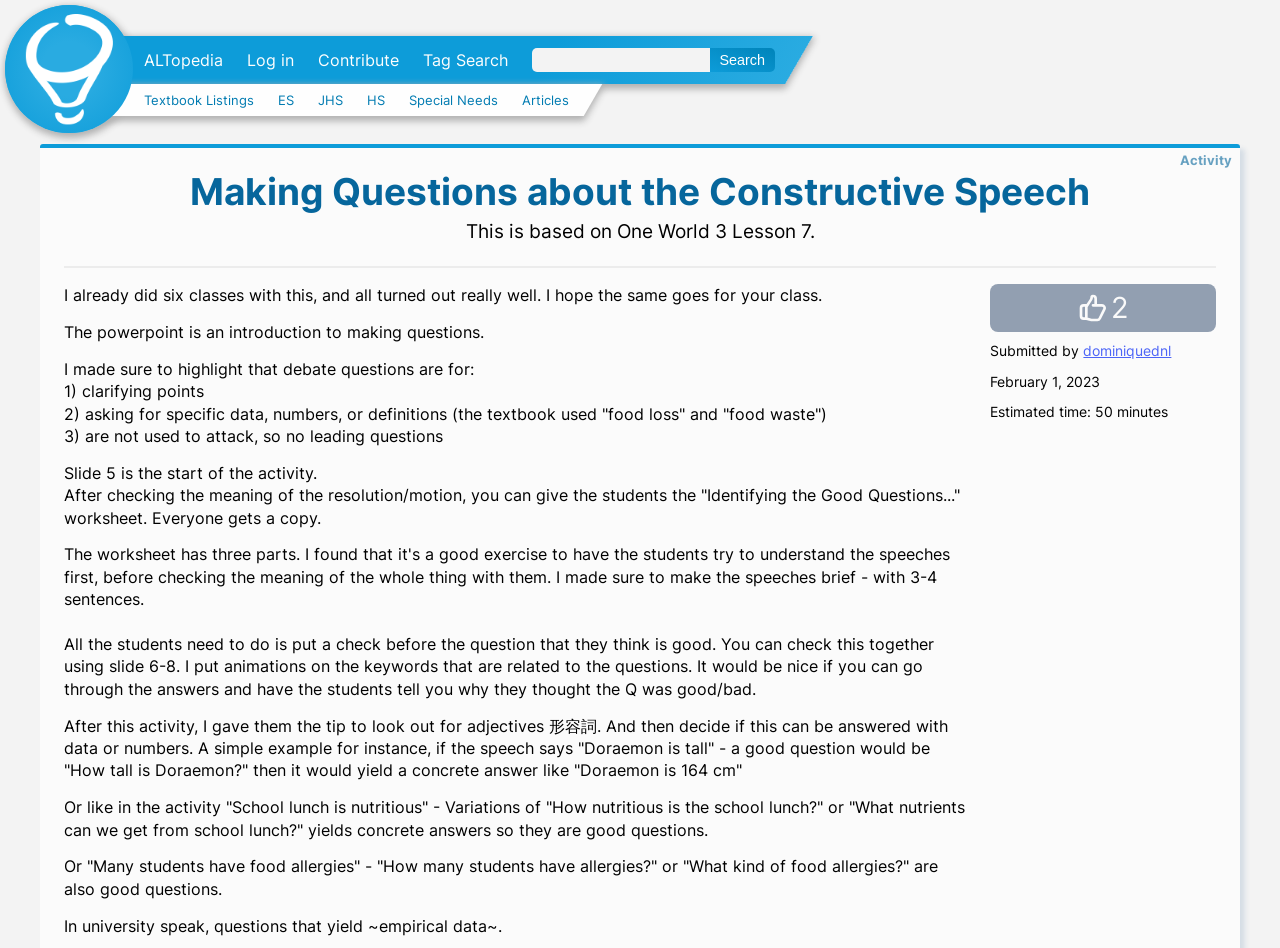Identify the bounding box coordinates of the clickable region necessary to fulfill the following instruction: "Click the 'Contribute' link". The bounding box coordinates should be four float numbers between 0 and 1, i.e., [left, top, right, bottom].

[0.248, 0.051, 0.312, 0.075]